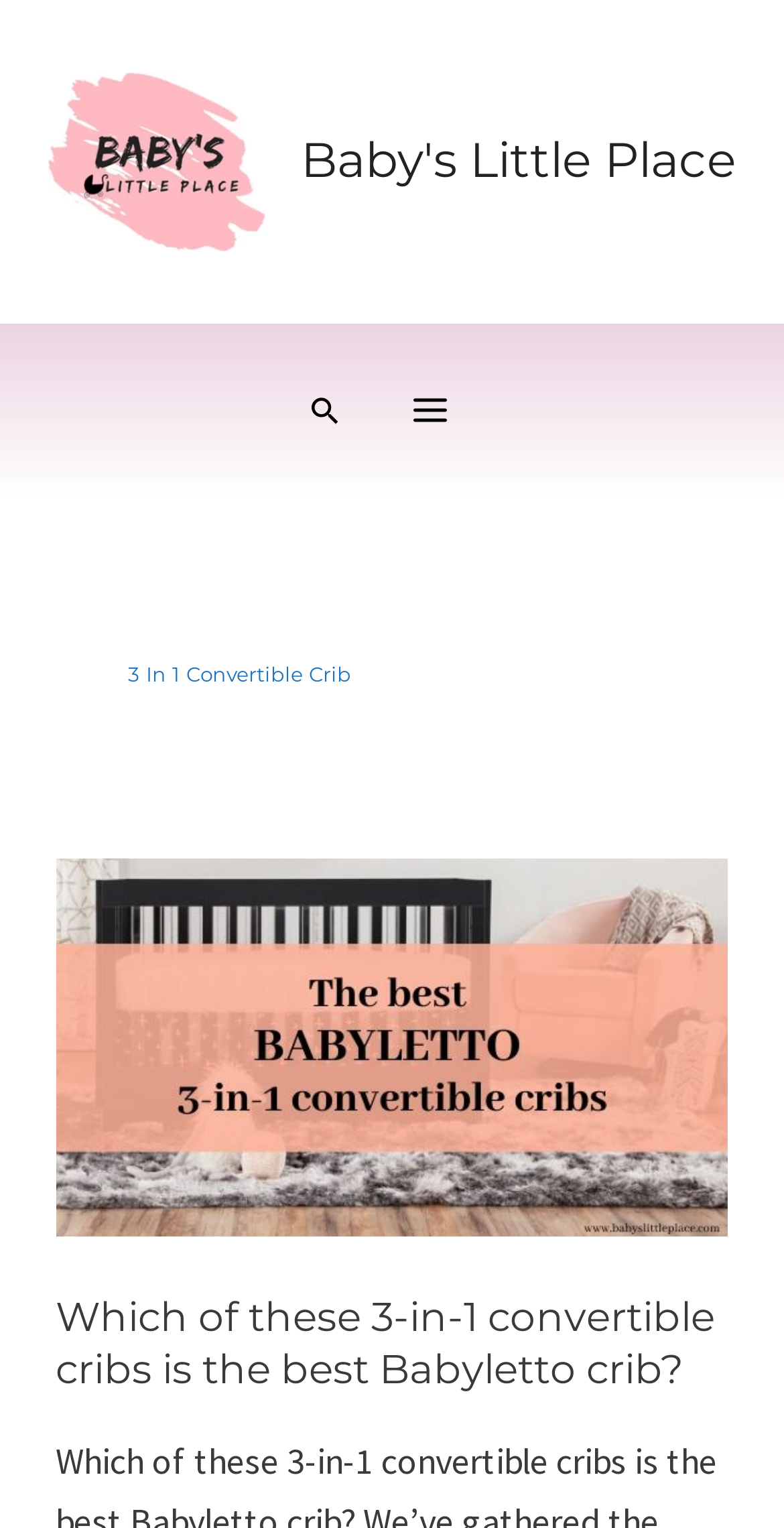Answer the following query concisely with a single word or phrase:
What is the purpose of the button at the top right corner?

Main Menu